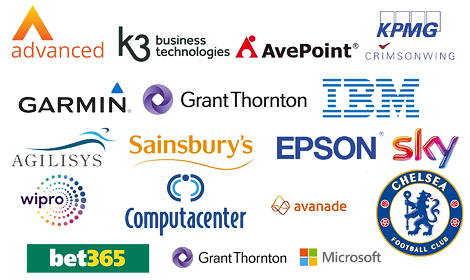What type of engagement is represented by the 'Chelsea Football Club' logo?
Please answer the question with a detailed and comprehensive explanation.

The caption states that the presence of the 'Chelsea Football Club' logo injects a sports element, showcasing a connection to entertainment and community engagement.